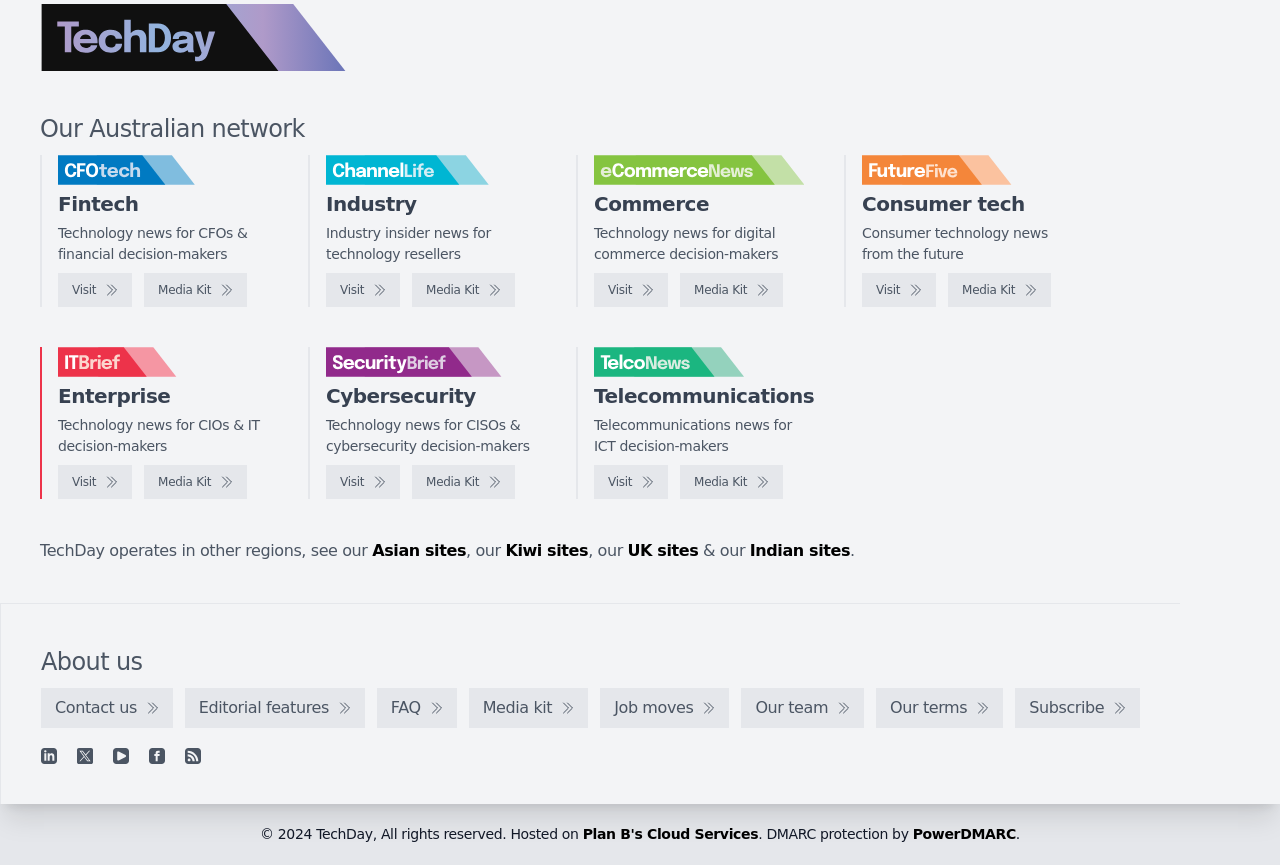Locate the bounding box coordinates of the area you need to click to fulfill this instruction: 'Contact us'. The coordinates must be in the form of four float numbers ranging from 0 to 1: [left, top, right, bottom].

[0.032, 0.795, 0.135, 0.842]